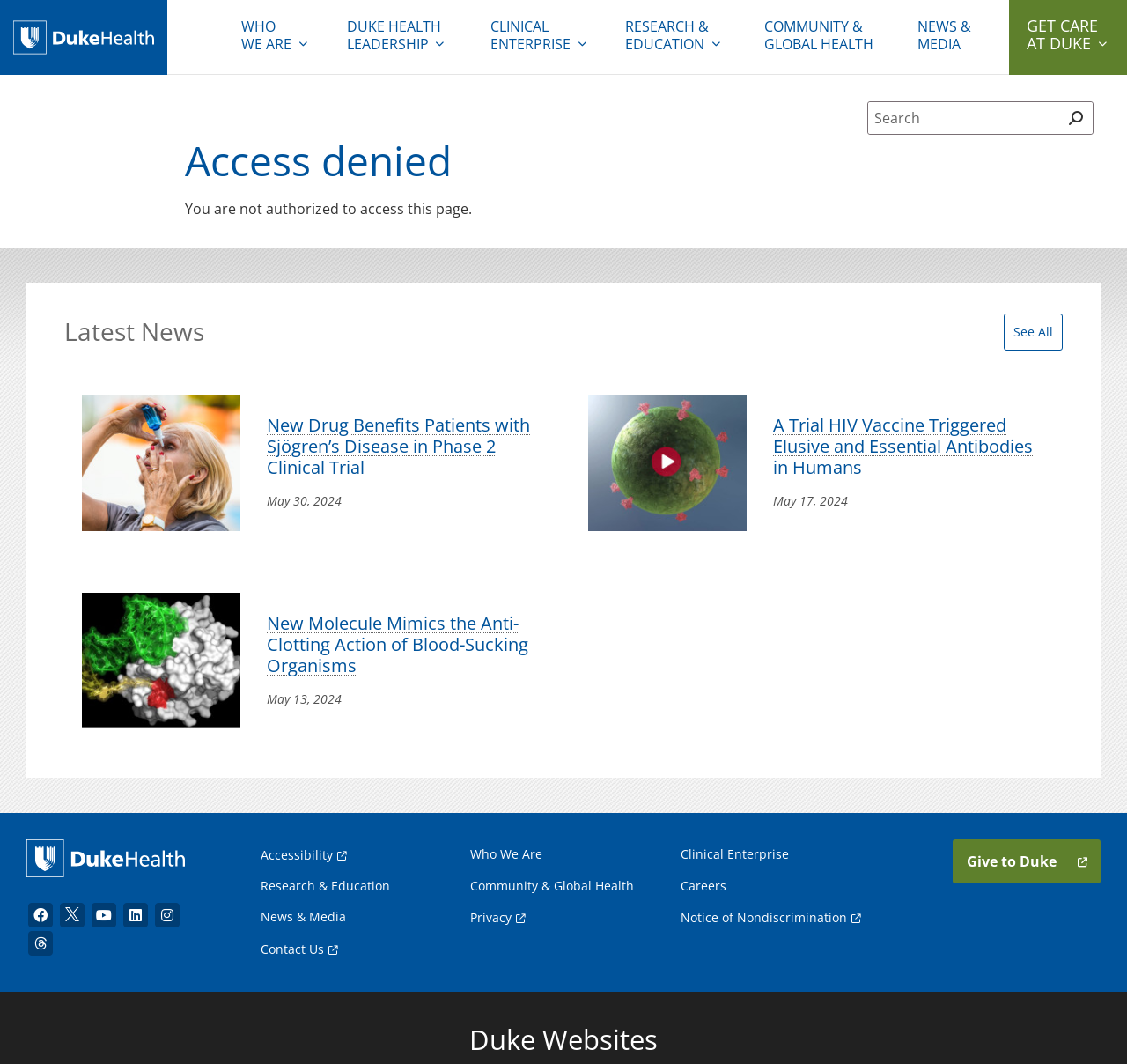Please predict the bounding box coordinates of the element's region where a click is necessary to complete the following instruction: "Give to Duke". The coordinates should be represented by four float numbers between 0 and 1, i.e., [left, top, right, bottom].

[0.845, 0.789, 0.977, 0.83]